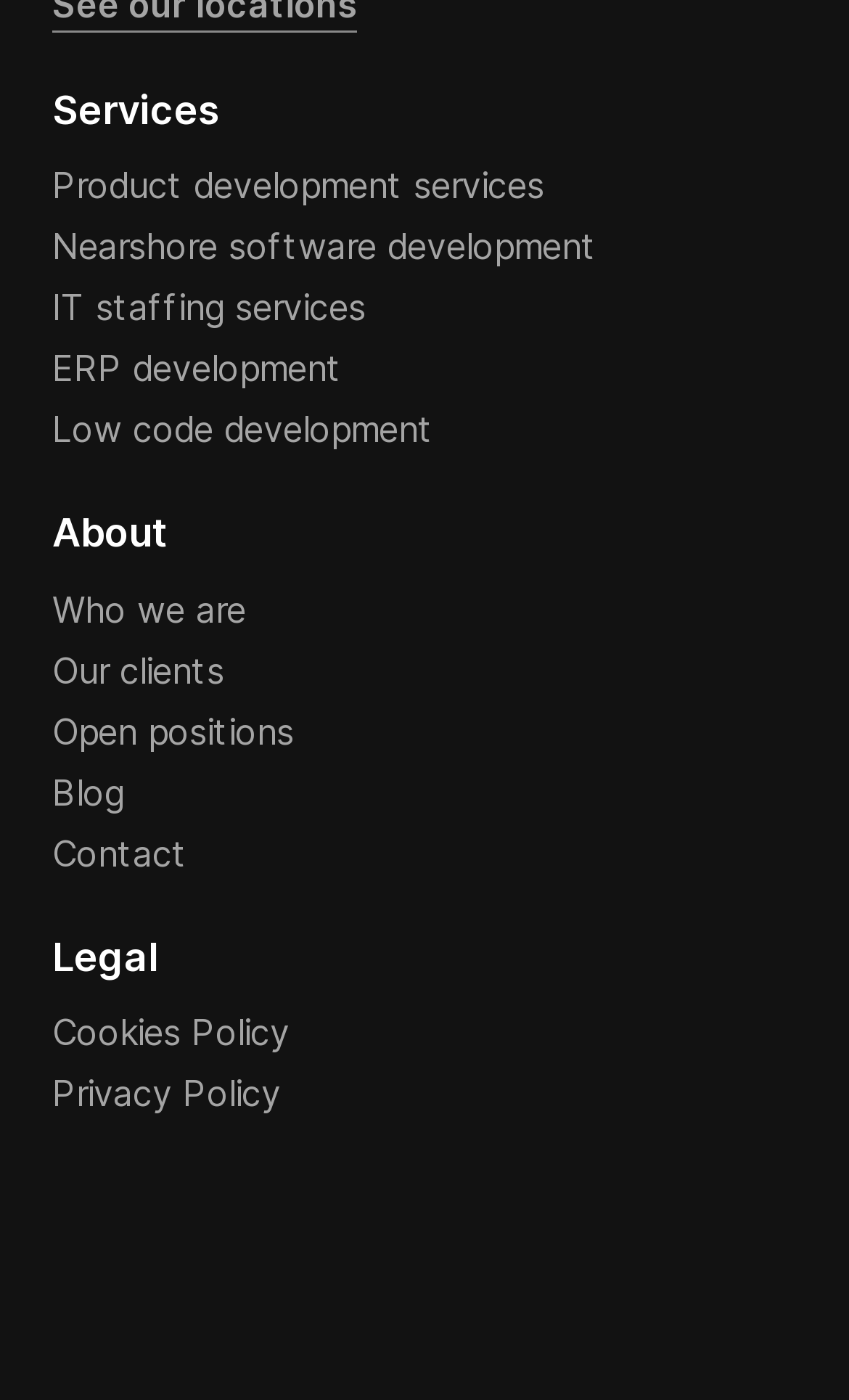What is the first service offered?
Based on the image, provide a one-word or brief-phrase response.

Product development services